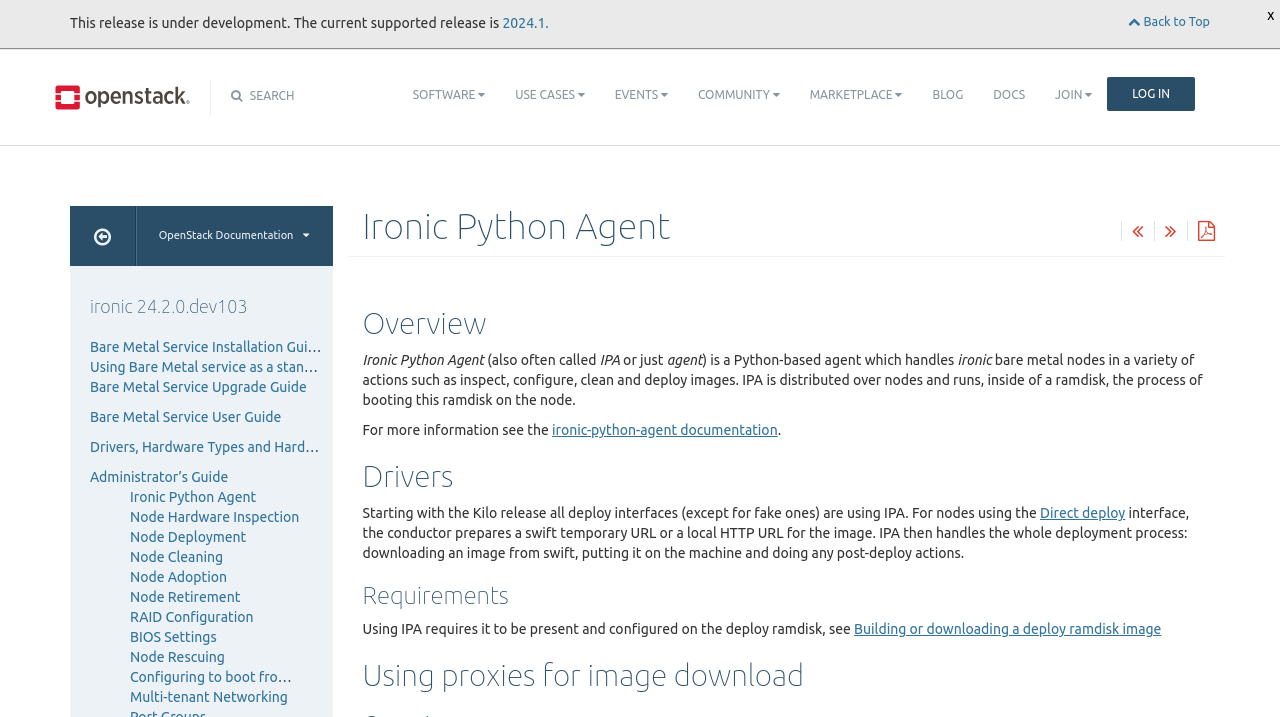Show me the bounding box coordinates of the clickable region to achieve the task as per the instruction: "Check the community page".

[0.534, 0.098, 0.621, 0.167]